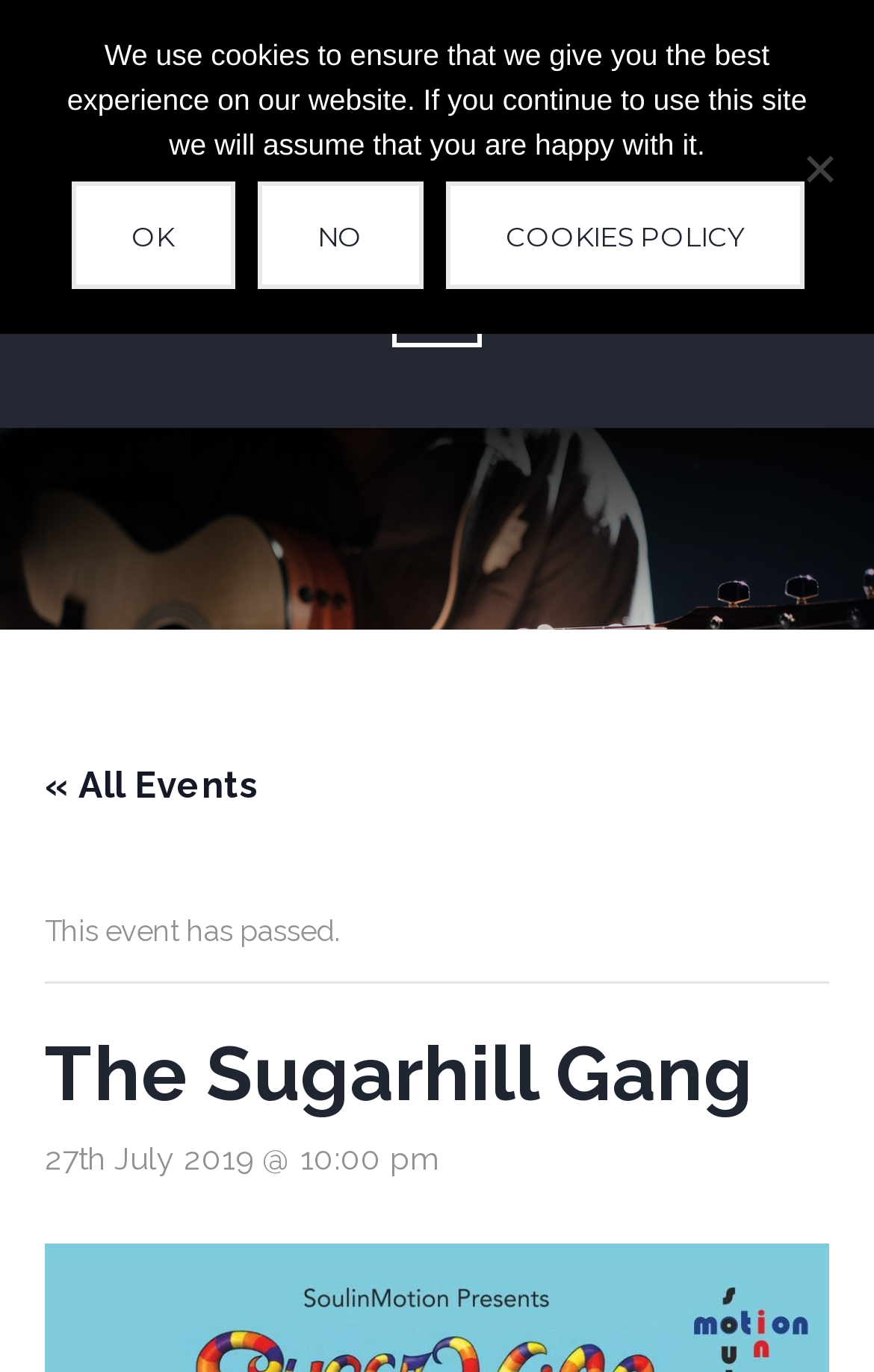Reply to the question with a single word or phrase:
What is the event time?

10:00 pm